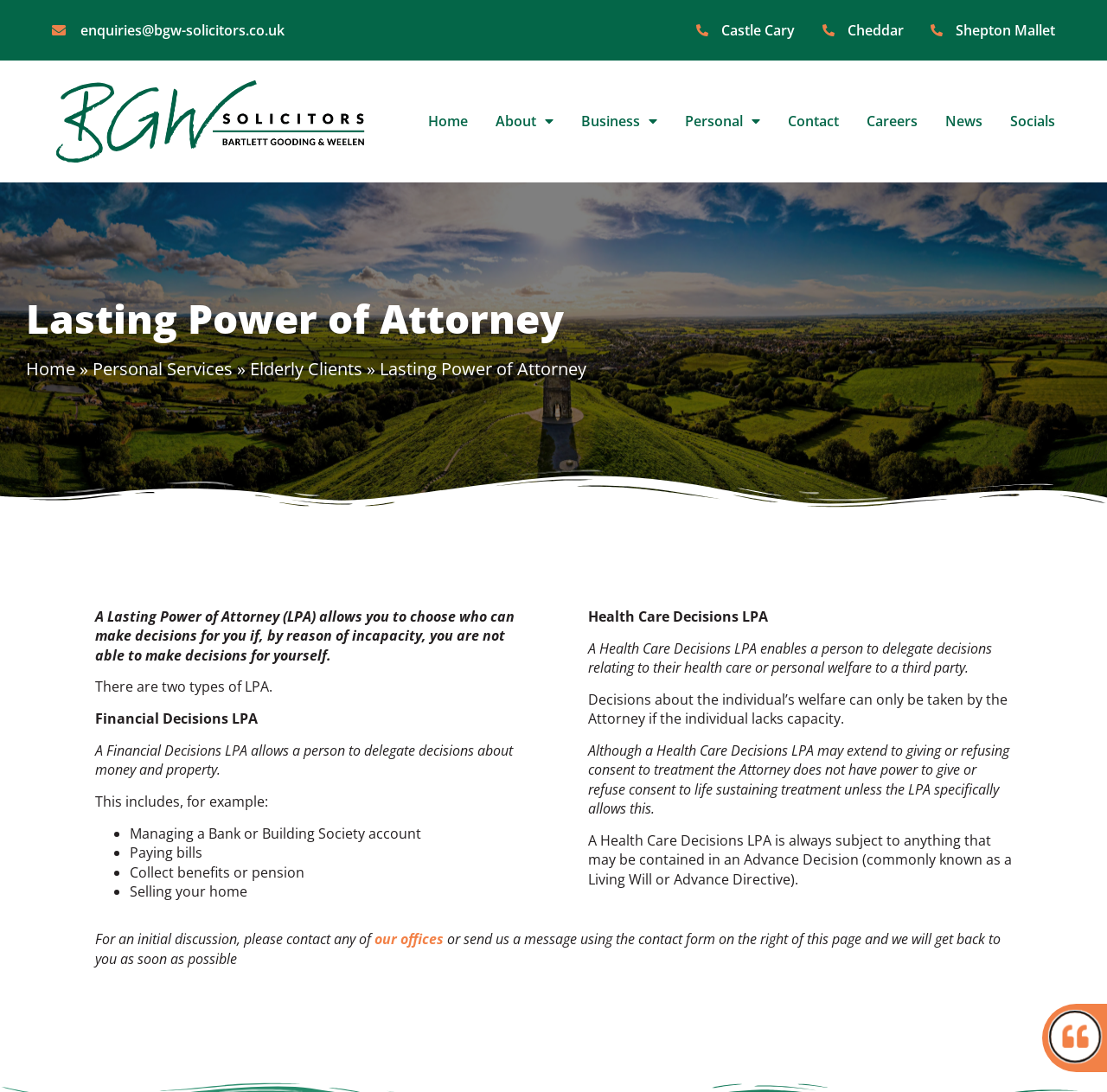Please specify the bounding box coordinates of the clickable section necessary to execute the following command: "Click the 'enquiries@bgw-solicitors.co.uk' email link".

[0.047, 0.019, 0.257, 0.037]